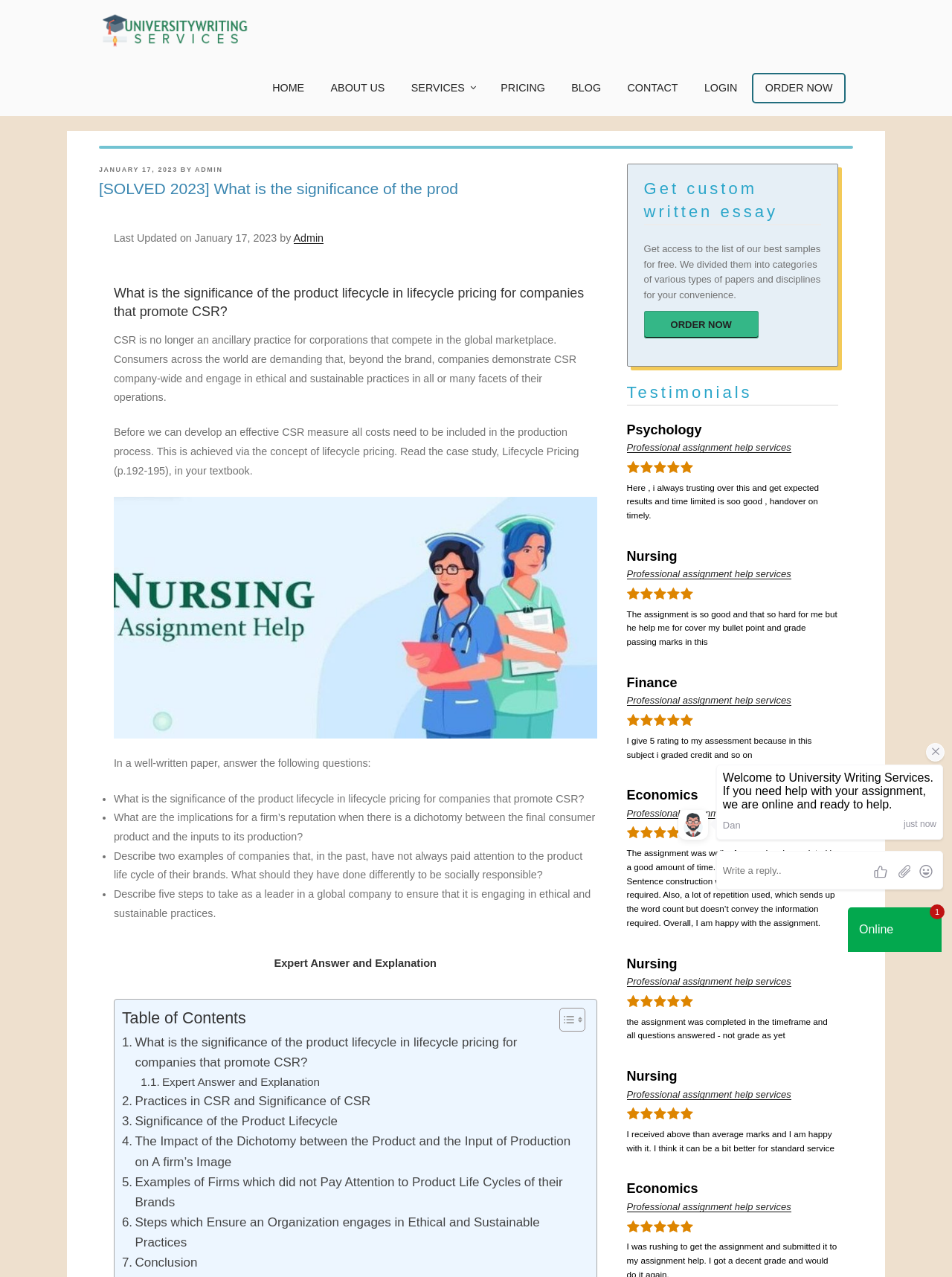Can you find the bounding box coordinates for the element that needs to be clicked to execute this instruction: "Click on the 'Toggle Table of Content' link"? The coordinates should be given as four float numbers between 0 and 1, i.e., [left, top, right, bottom].

[0.575, 0.789, 0.611, 0.809]